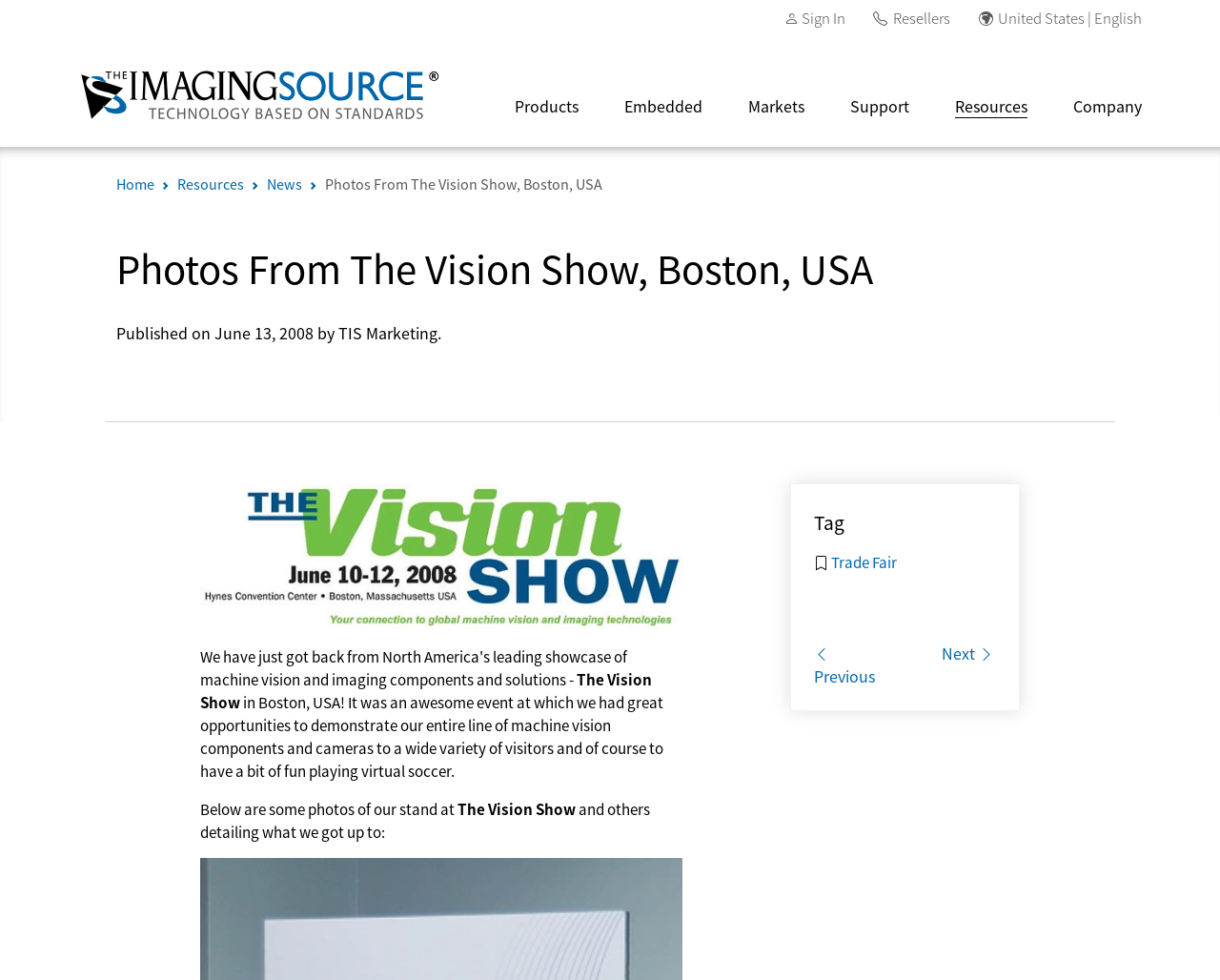Articulate a detailed summary of the webpage's content and design.

The webpage is about a company's experience at The Vision Show in Boston, USA, a leading showcase of machine vision and imaging components and solutions. At the top right corner, there are three links: "Sign In", "Resellers", and "United States | English". Below these links, there is a logo of "The Imaging Source, LLC" with a link to the company's homepage.

Under the logo, there are six buttons: "Products", "Embedded", "Markets", "Support", "Resources", and "Company", which are evenly spaced and aligned horizontally. 

Below the buttons, there is a navigation breadcrumb with four links: "Home", "Resources", "News", and "Photos From The Vision Show, Boston, USA", which indicates the current page. 

The main content of the webpage is headed by a title "Photos From The Vision Show, Boston, USA" and a publication date "June 13, 2008". The text describes the event as an awesome experience where the company demonstrated its machine vision components and cameras to various visitors and had fun playing virtual soccer.

Below the text, there is a section with a heading "Tag" and two links: "Trade Fair" and "Previous" and "Next" navigation links. The main content area also contains some photos of the company's stand at The Vision Show, but the accessibility tree does not provide detailed information about the images.